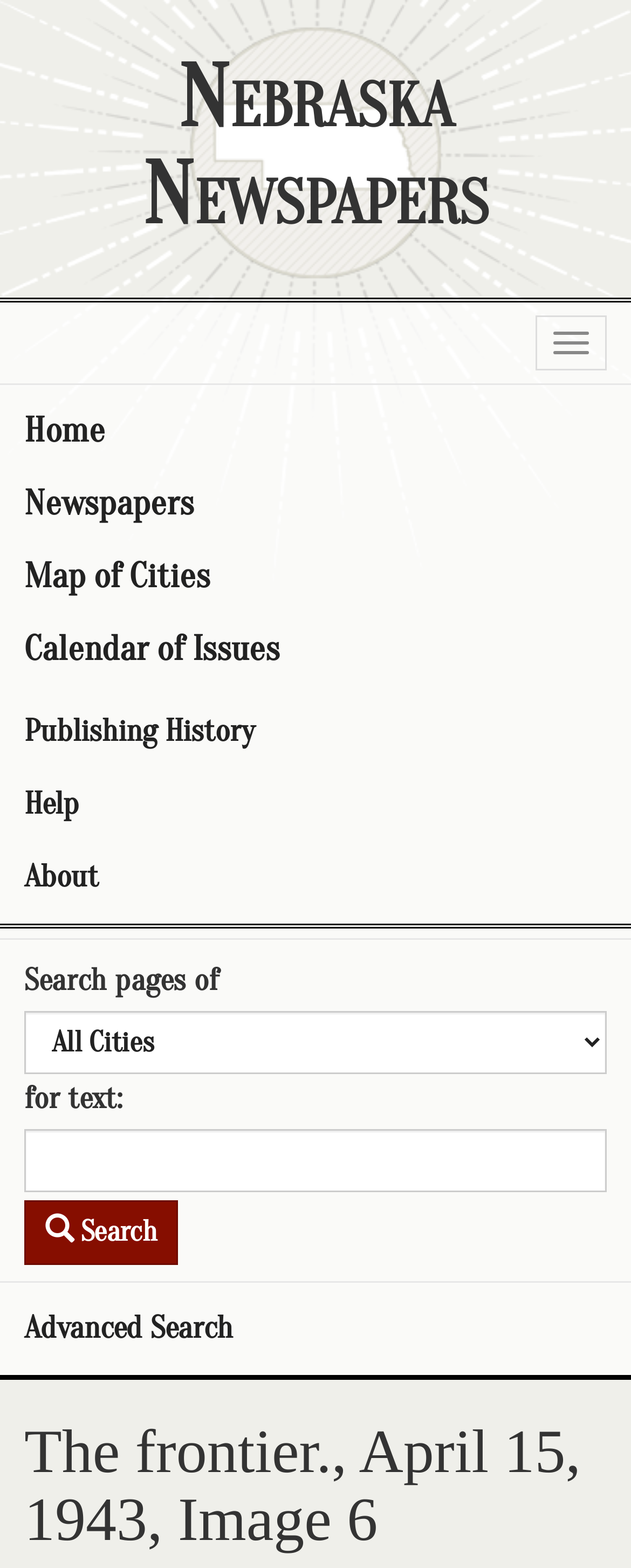How many links are in the navigation menu?
Please provide a single word or phrase in response based on the screenshot.

7